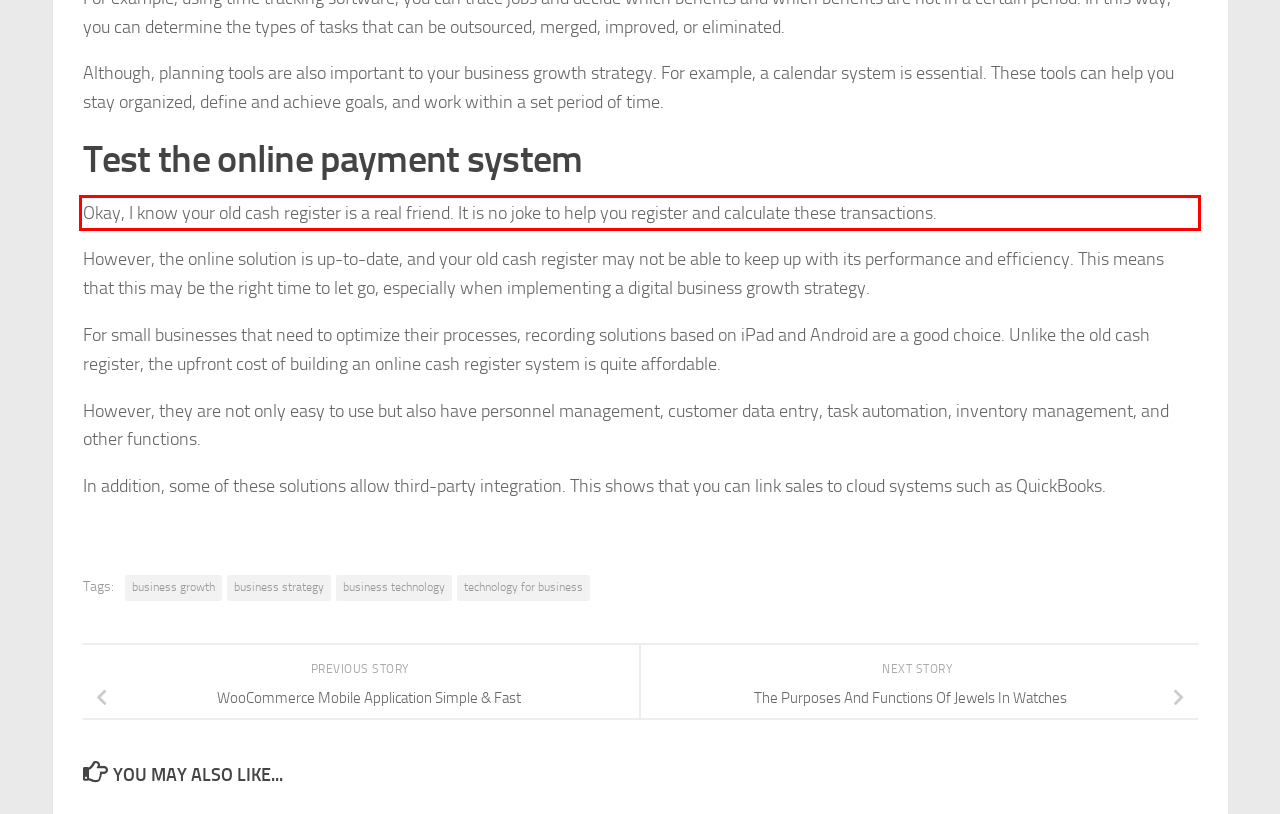You have a webpage screenshot with a red rectangle surrounding a UI element. Extract the text content from within this red bounding box.

Okay, I know your old cash register is a real friend. It is no joke to help you register and calculate these transactions.